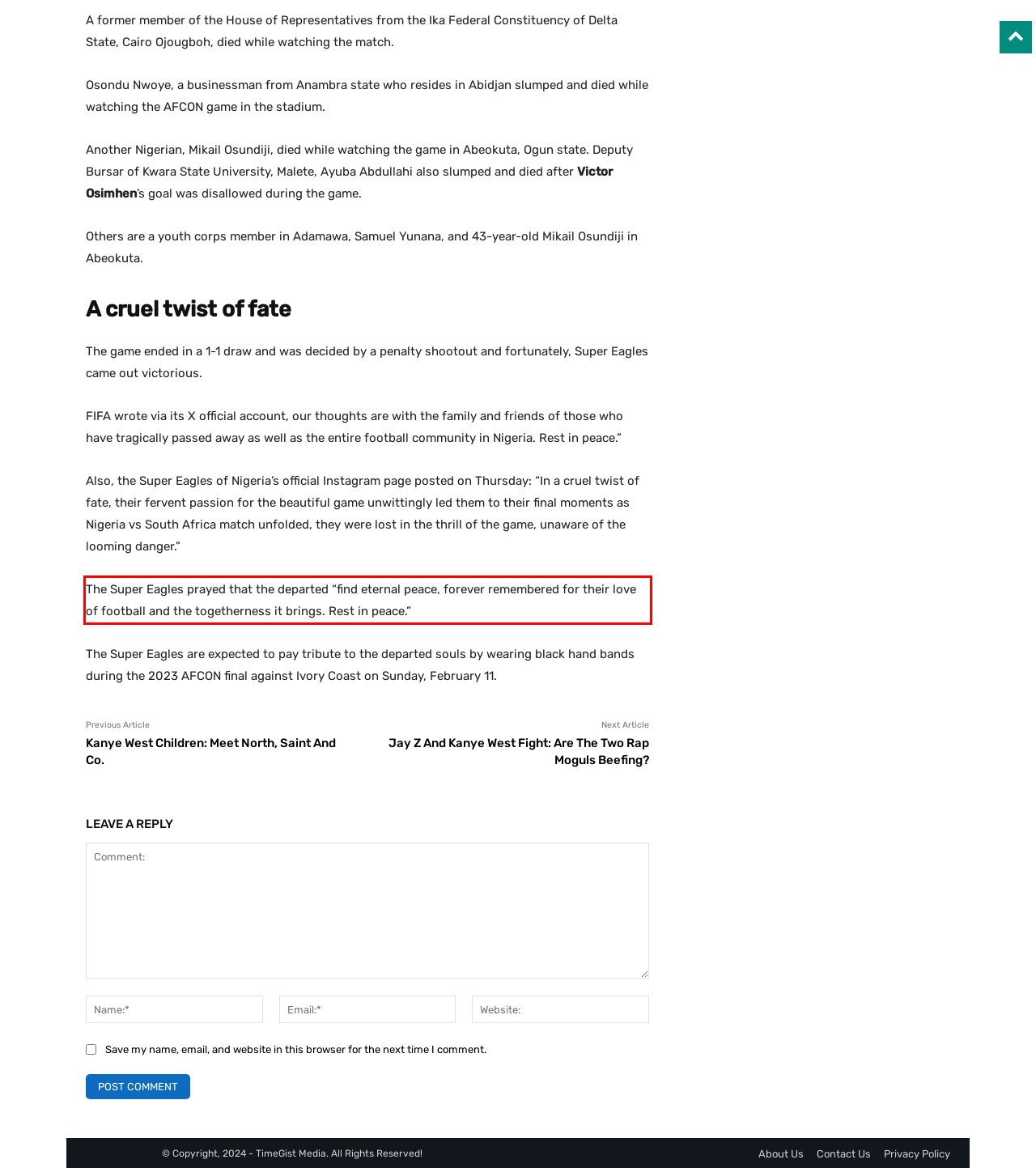Please look at the webpage screenshot and extract the text enclosed by the red bounding box.

The Super Eagles prayed that the departed “find eternal peace, forever remembered for their love of football and the togetherness it brings. Rest in peace.”